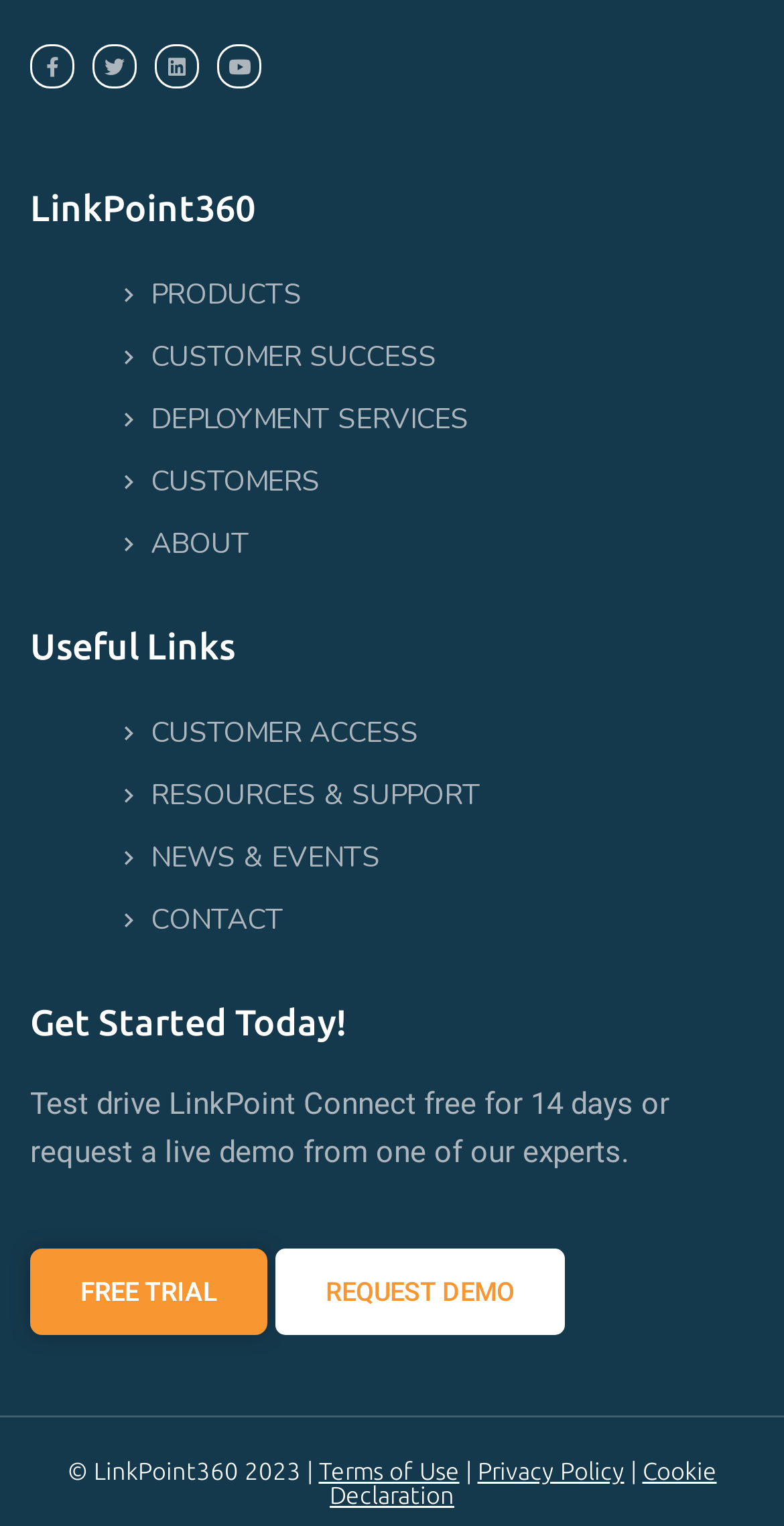Please locate the UI element described by "Terms of Use" and provide its bounding box coordinates.

[0.406, 0.955, 0.586, 0.972]